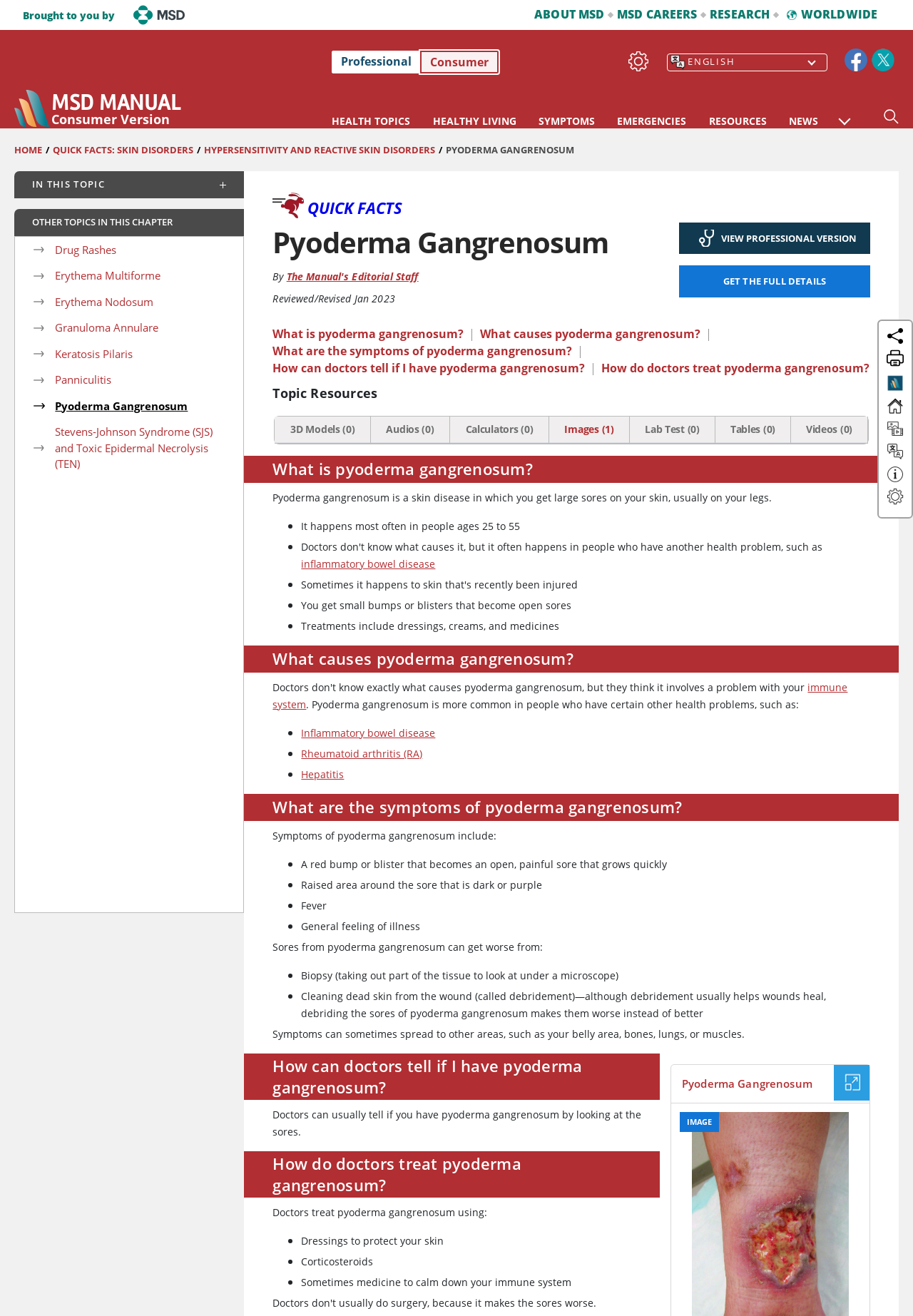Give the bounding box coordinates for this UI element: "inflammatory bowel disease". The coordinates should be four float numbers between 0 and 1, arranged as [left, top, right, bottom].

[0.33, 0.423, 0.477, 0.434]